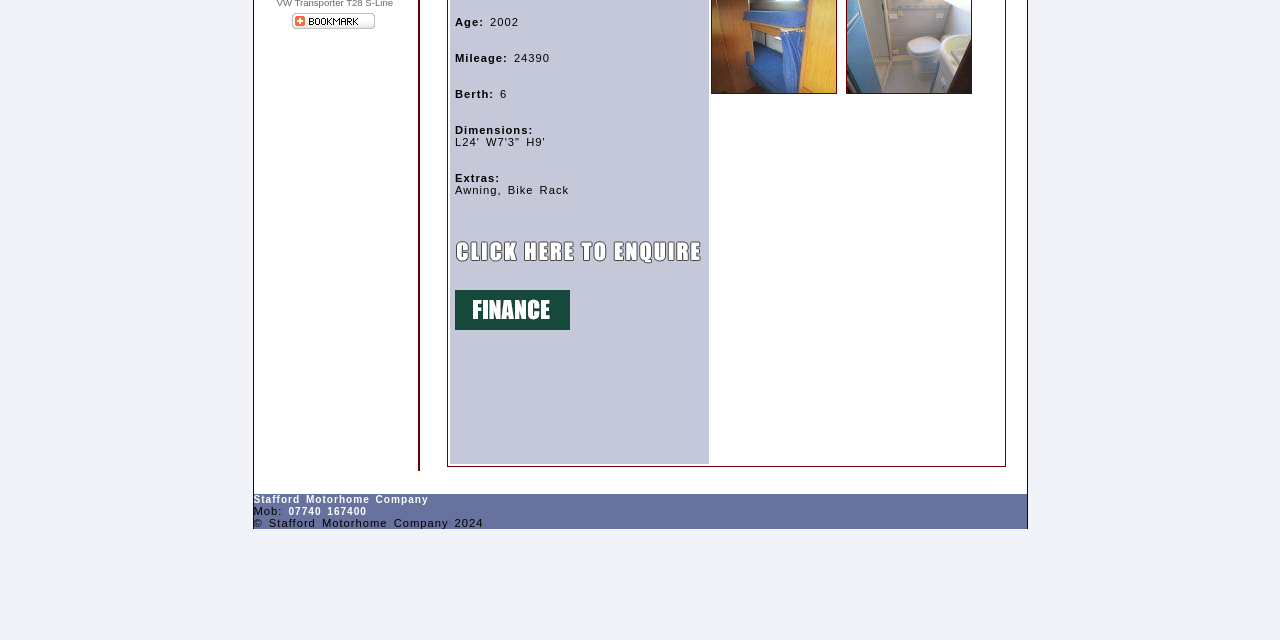Provide the bounding box coordinates of the HTML element described by the text: "alt="Mobilvetta Altair BlueLine"".

[0.661, 0.125, 0.759, 0.151]